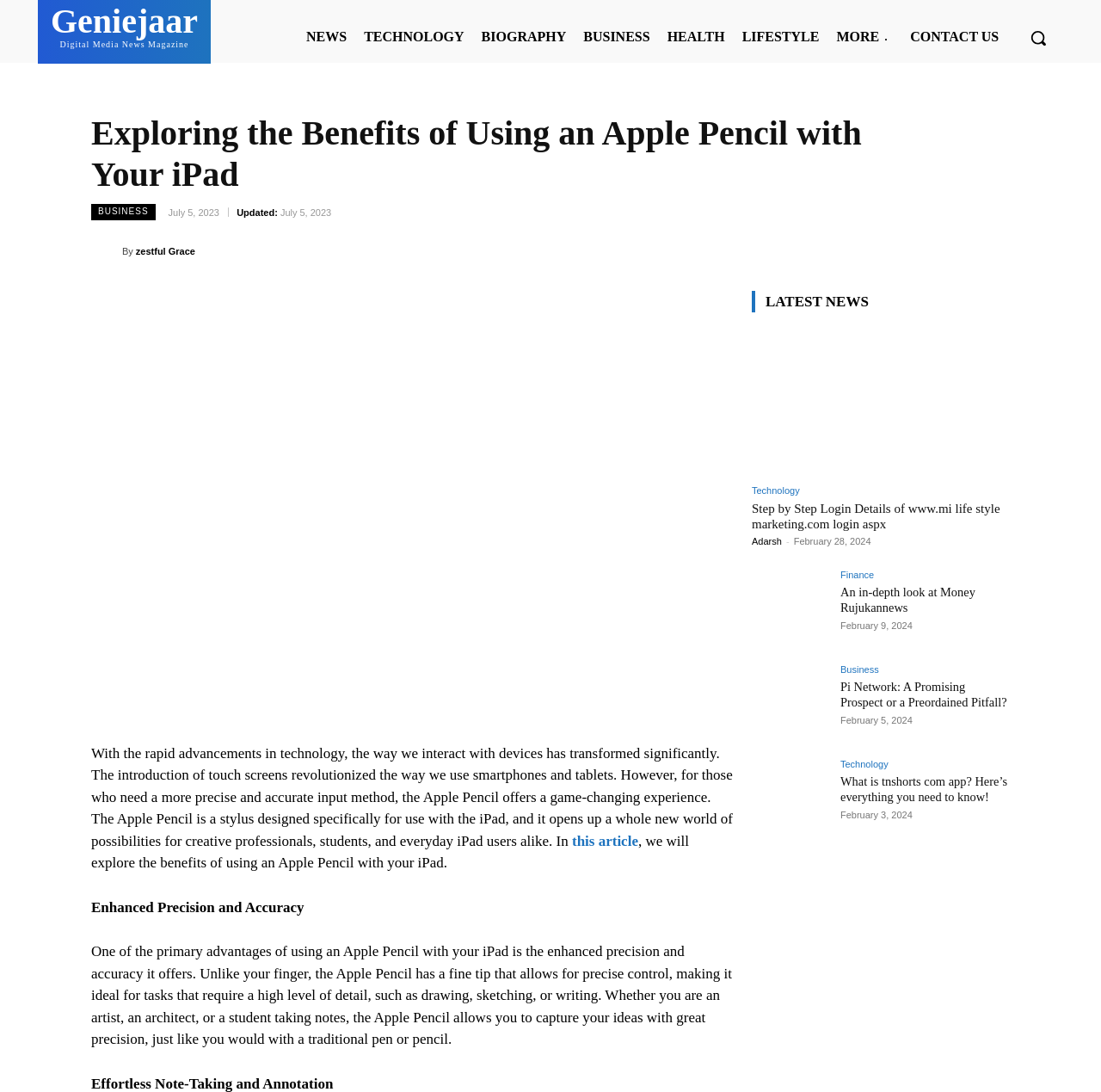Please identify the bounding box coordinates of the element I need to click to follow this instruction: "Share the article on Facebook".

[0.511, 0.214, 0.599, 0.245]